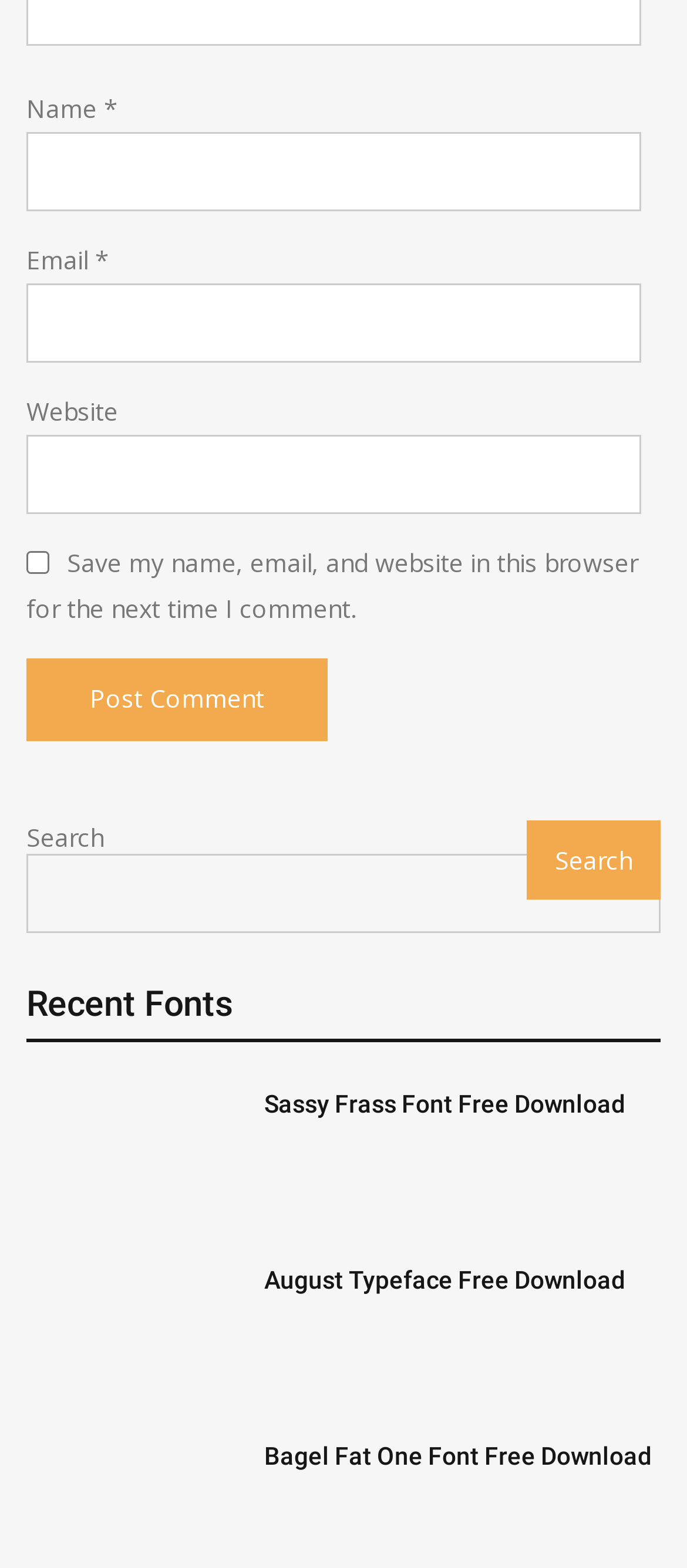Find the bounding box of the web element that fits this description: "name="submit" value="Post Comment"".

[0.038, 0.42, 0.477, 0.472]